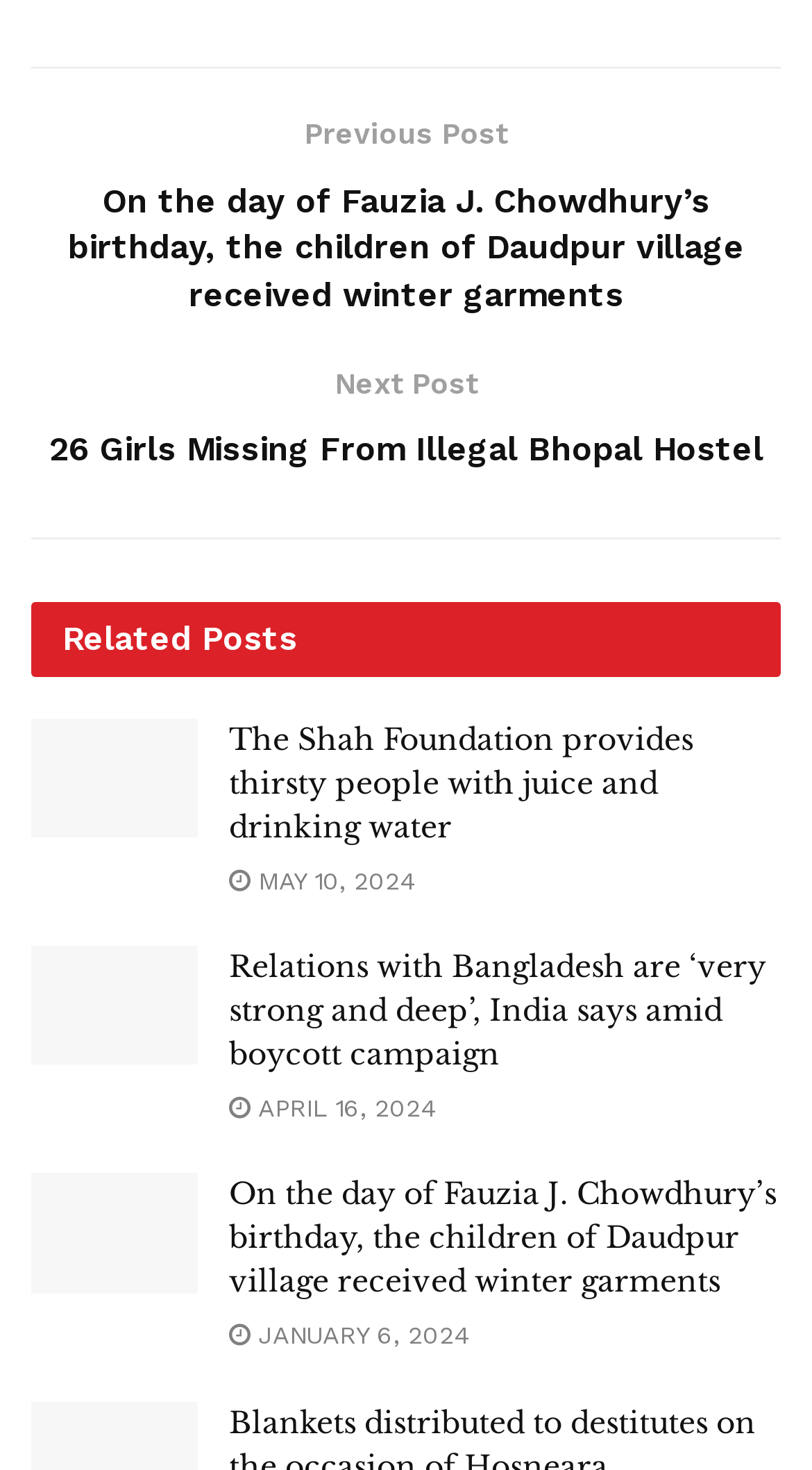Locate the bounding box coordinates of the clickable area to execute the instruction: "Check the date 'MAY 10, 2024'". Provide the coordinates as four float numbers between 0 and 1, represented as [left, top, right, bottom].

[0.282, 0.589, 0.51, 0.609]